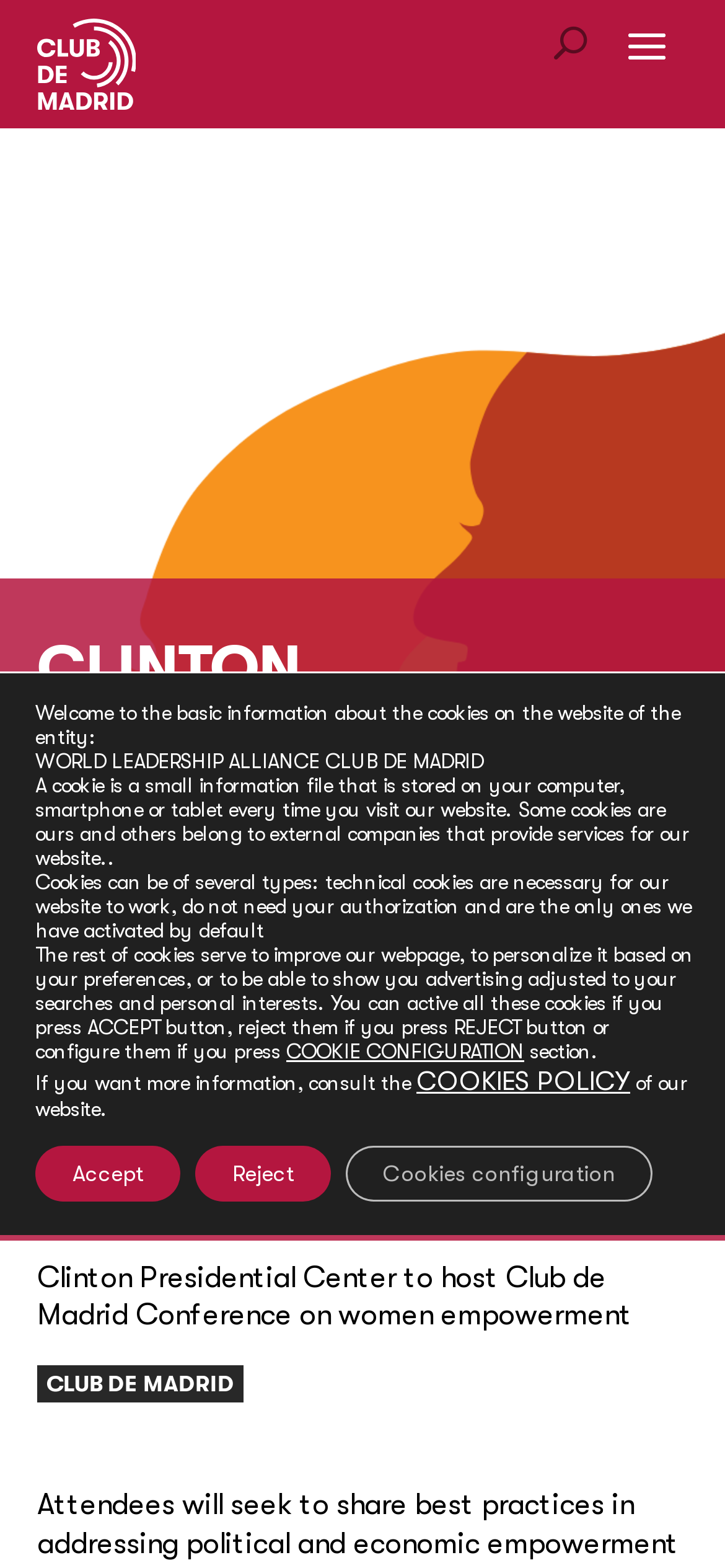What is the title or heading displayed on the webpage?

CLINTON PRESIDENTIAL CENTER TO HOST CLUB DE MADRID CONFERENCE ON WOMEN EMPOWERMENT